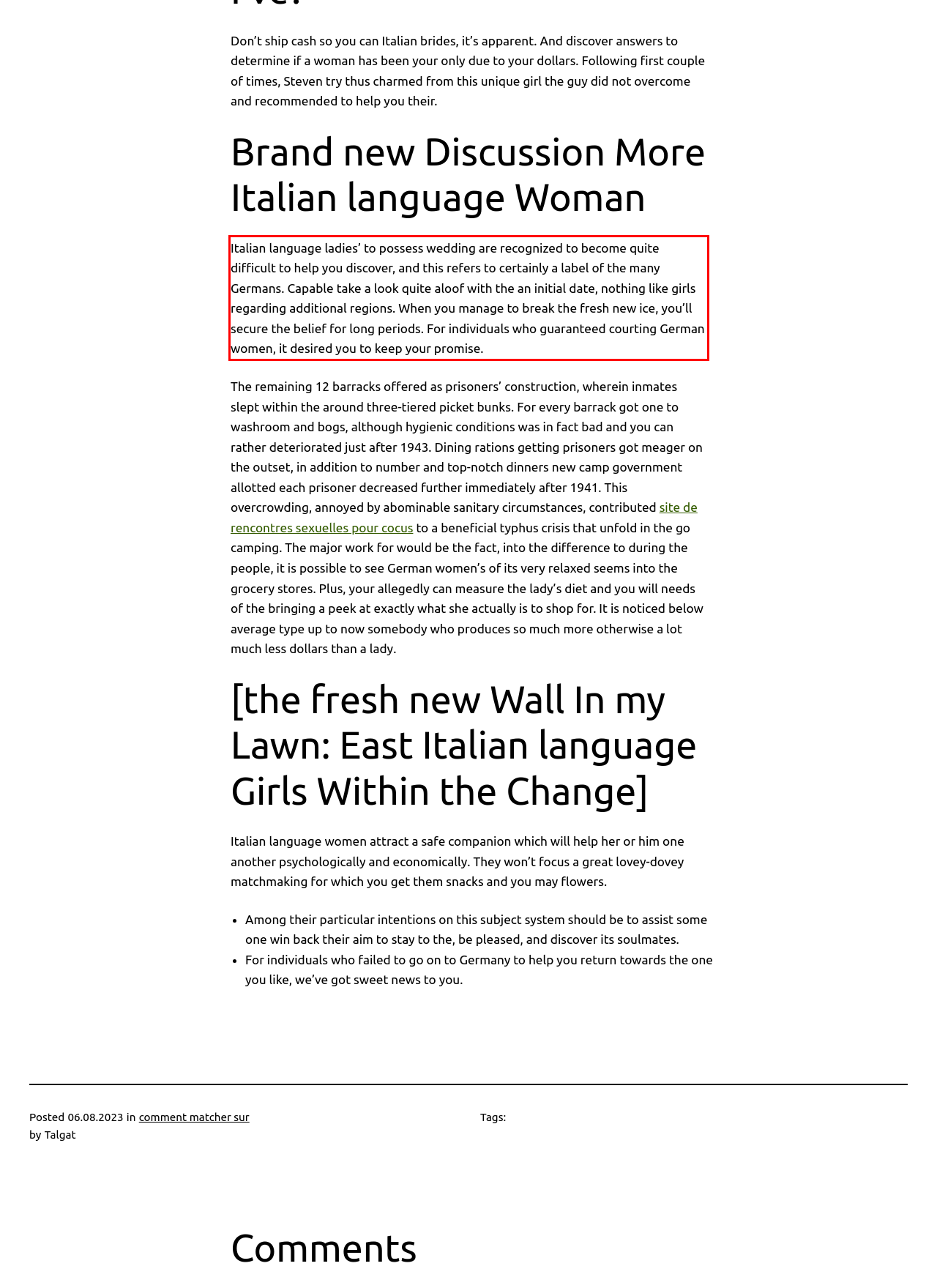Given a screenshot of a webpage, locate the red bounding box and extract the text it encloses.

Italian language ladies’ to possess wedding are recognized to become quite difficult to help you discover, and this refers to certainly a label of the many Germans. Capable take a look quite aloof with the an initial date, nothing like girls regarding additional regions. When you manage to break the fresh new ice, you’ll secure the belief for long periods. For individuals who guaranteed courting German women, it desired you to keep your promise.